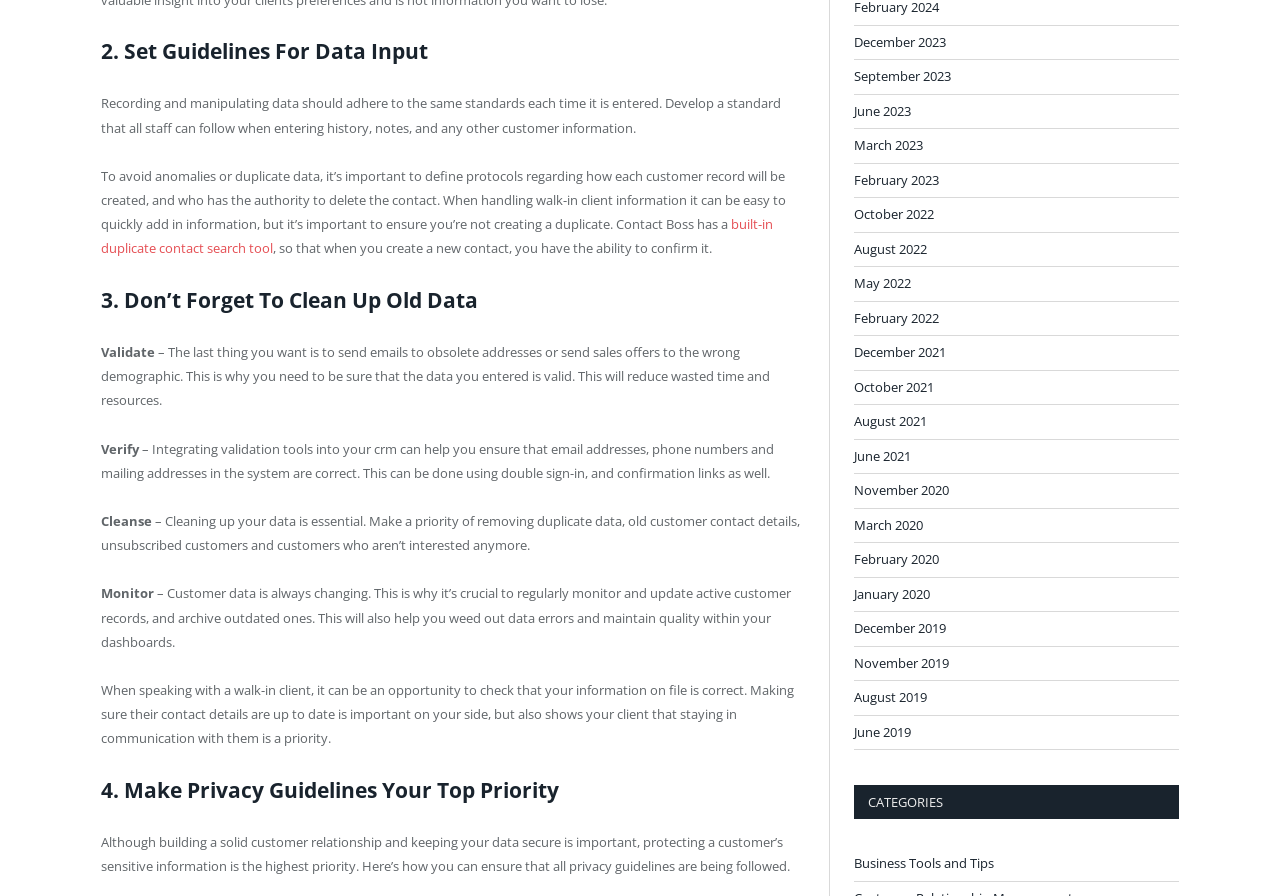Please locate the bounding box coordinates for the element that should be clicked to achieve the following instruction: "Click the 'Business Tools and Tips' link". Ensure the coordinates are given as four float numbers between 0 and 1, i.e., [left, top, right, bottom].

[0.667, 0.953, 0.777, 0.975]